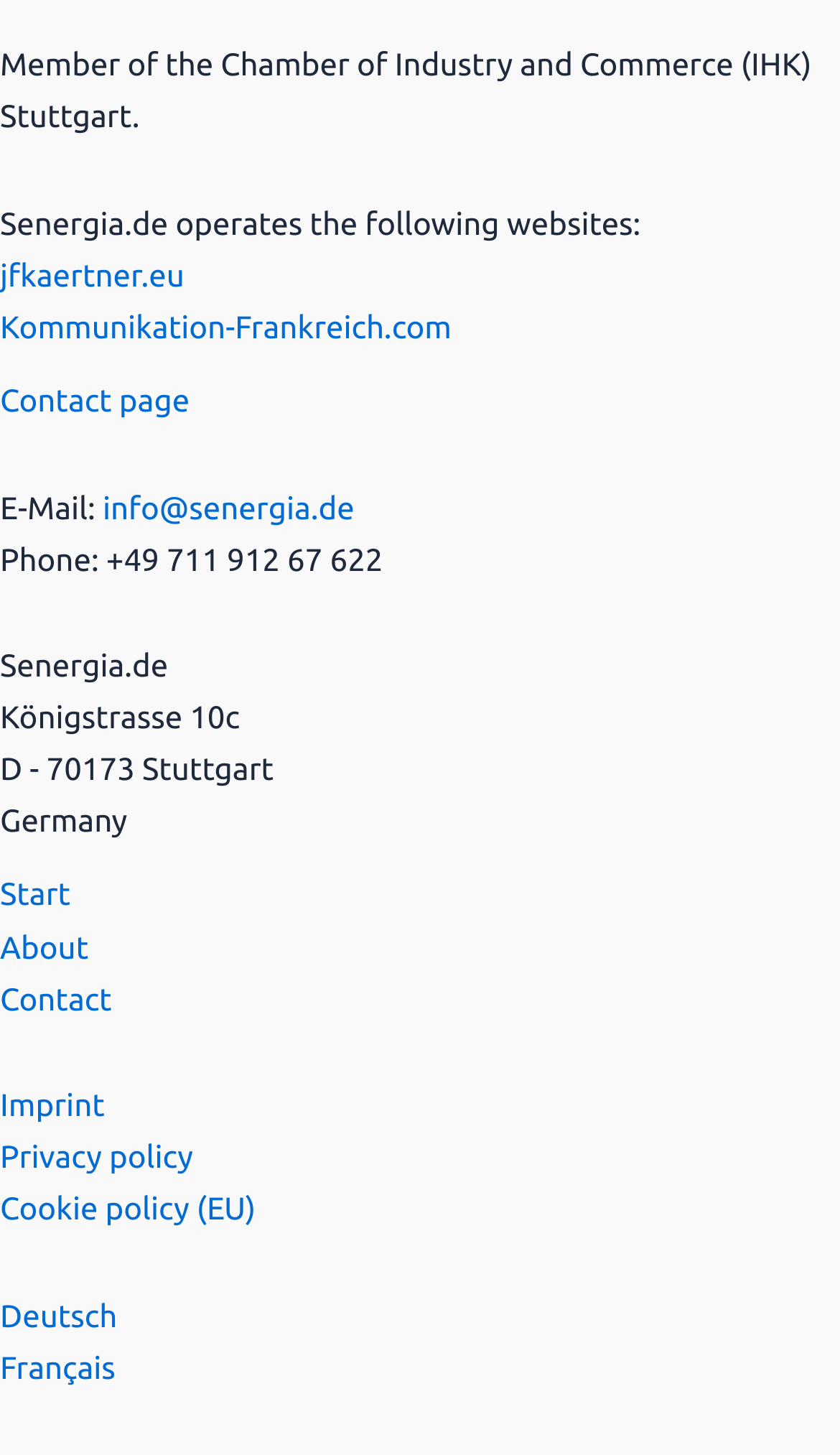Please predict the bounding box coordinates of the element's region where a click is necessary to complete the following instruction: "go to contact page". The coordinates should be represented by four float numbers between 0 and 1, i.e., [left, top, right, bottom].

[0.0, 0.262, 0.226, 0.287]